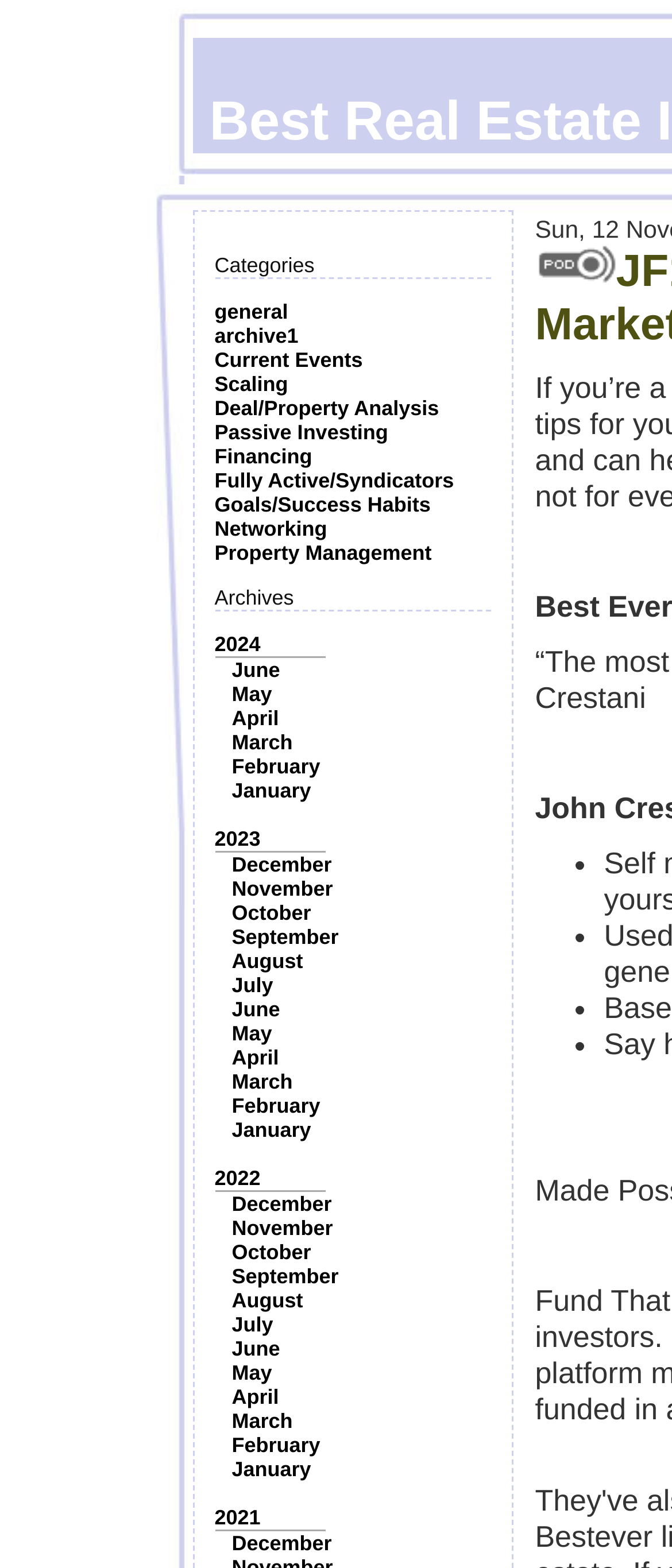Identify the bounding box coordinates of the section that should be clicked to achieve the task described: "Read about 'Deal/Property Analysis'".

[0.319, 0.253, 0.653, 0.268]